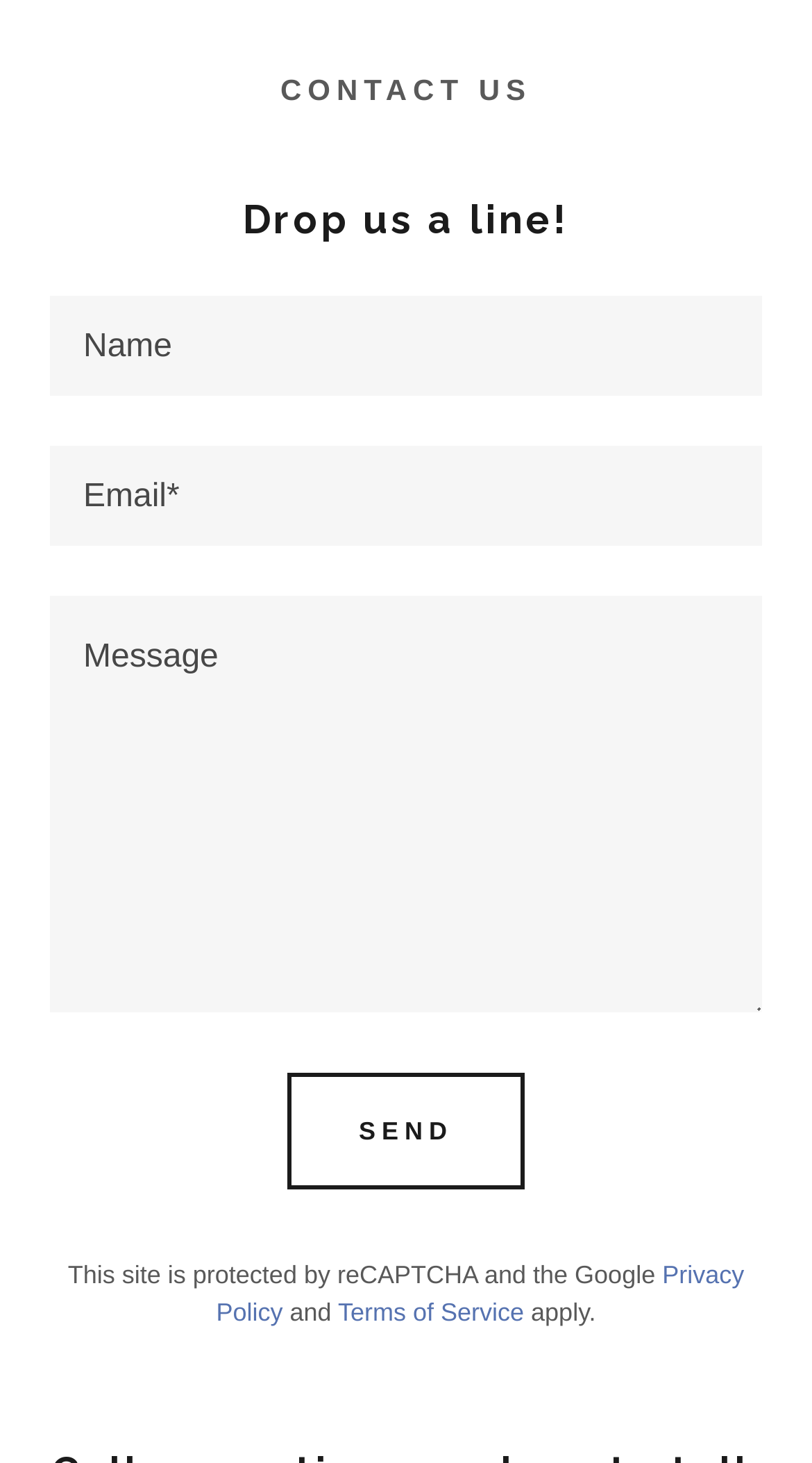Find the bounding box of the UI element described as follows: "Send".

[0.355, 0.733, 0.645, 0.813]